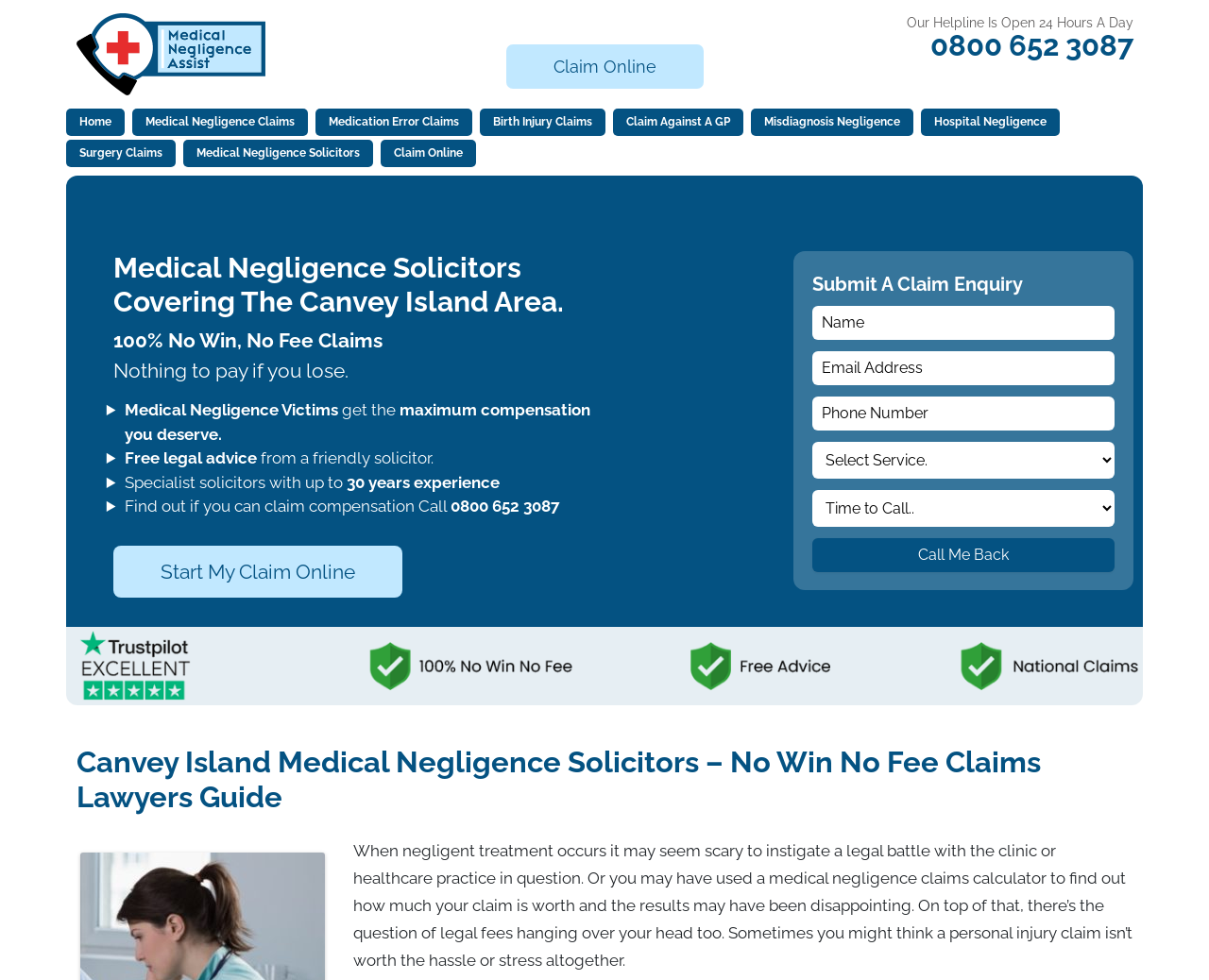Locate the bounding box coordinates of the segment that needs to be clicked to meet this instruction: "Call me back".

[0.671, 0.549, 0.921, 0.584]